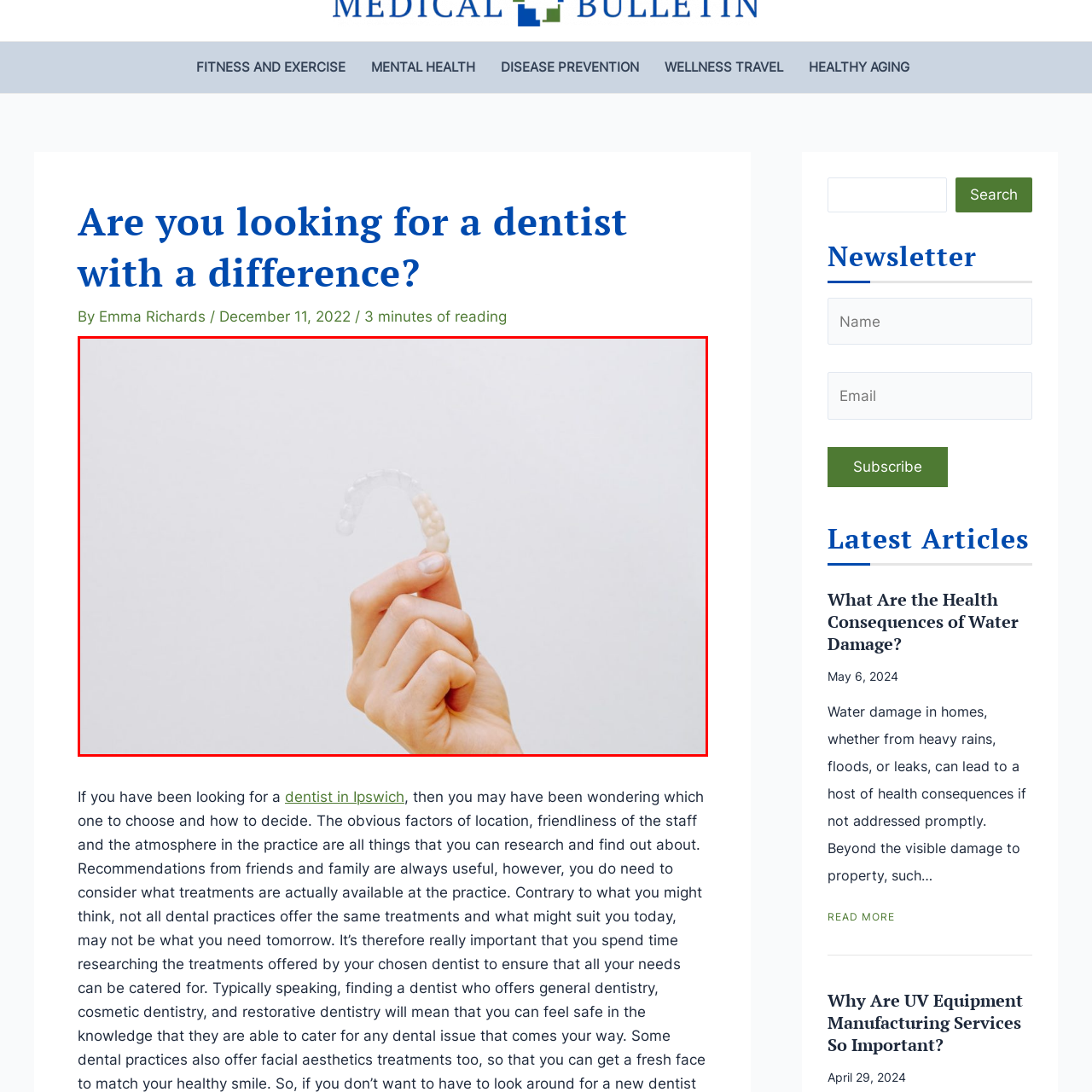What type of environment is suggested by the background?
View the image contained within the red box and provide a one-word or short-phrase answer to the question.

Professional and clean